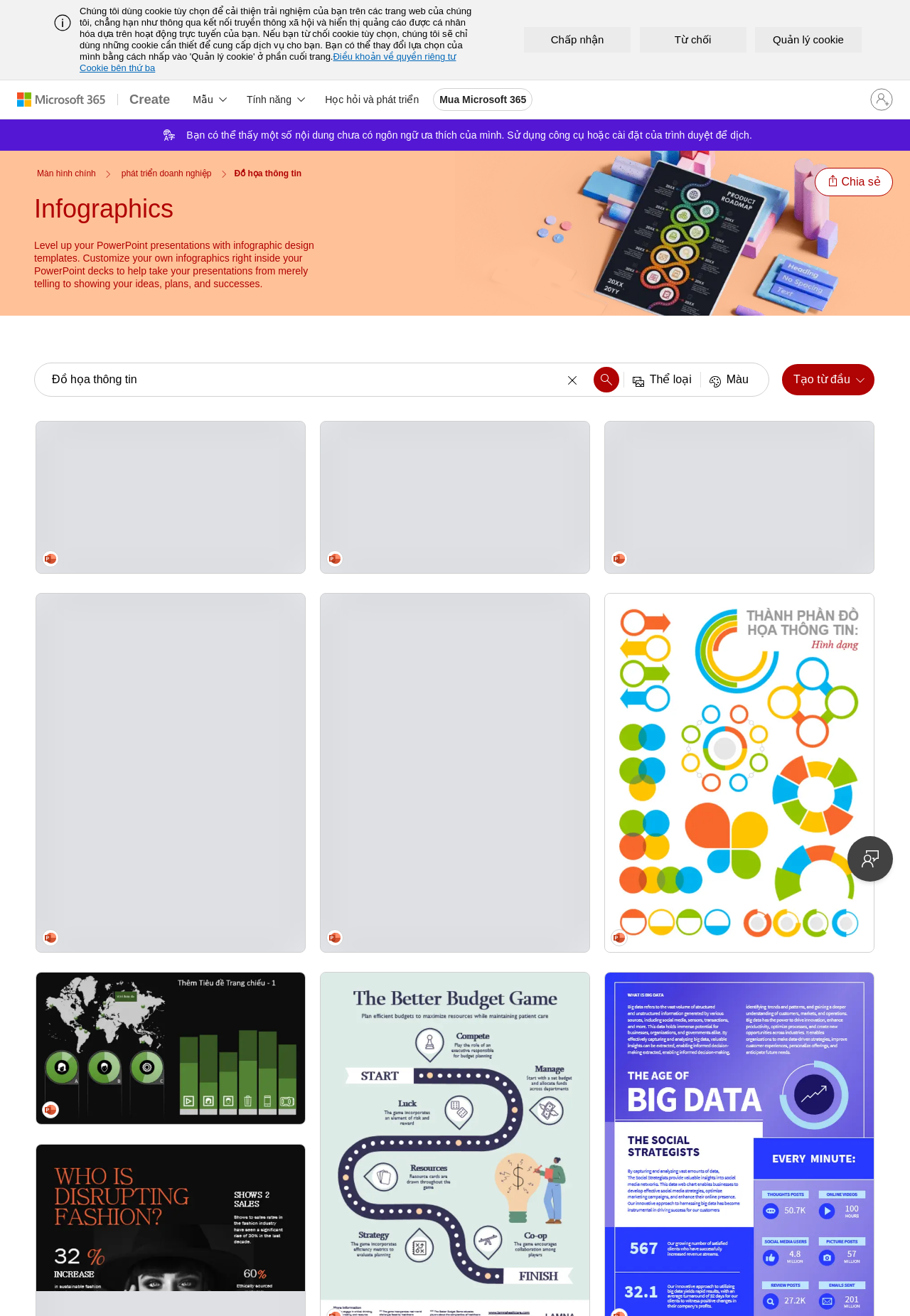How many buttons are there in the top navigation bar?
Refer to the image and provide a detailed answer to the question.

I counted the number of buttons in the top navigation bar, which are 'Mẫu', 'Tính năng', 'Học hỏi và phát triển', and 'Mua Microsoft 365'.